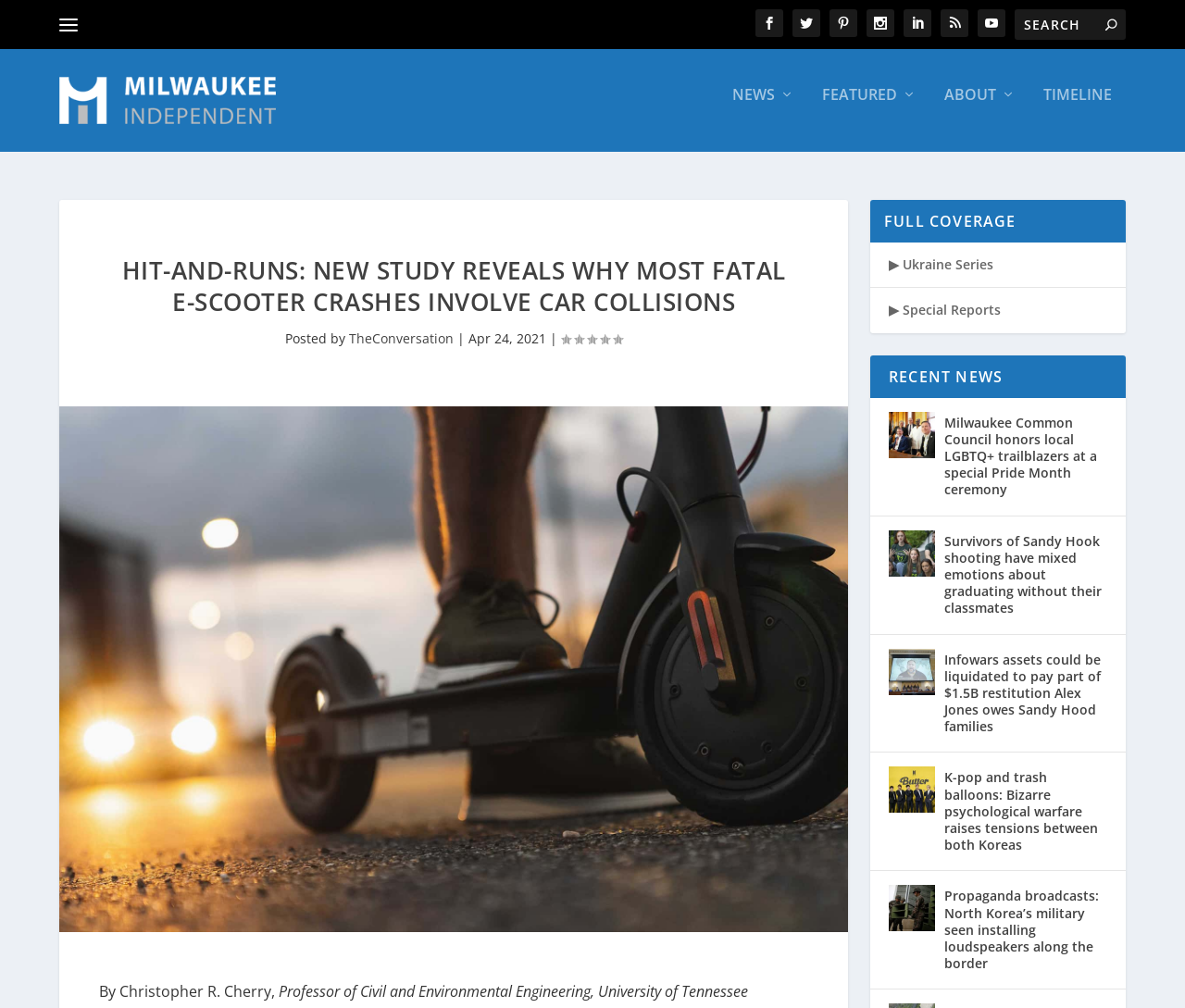Provide a short answer using a single word or phrase for the following question: 
What is the rating of the main article?

0.00